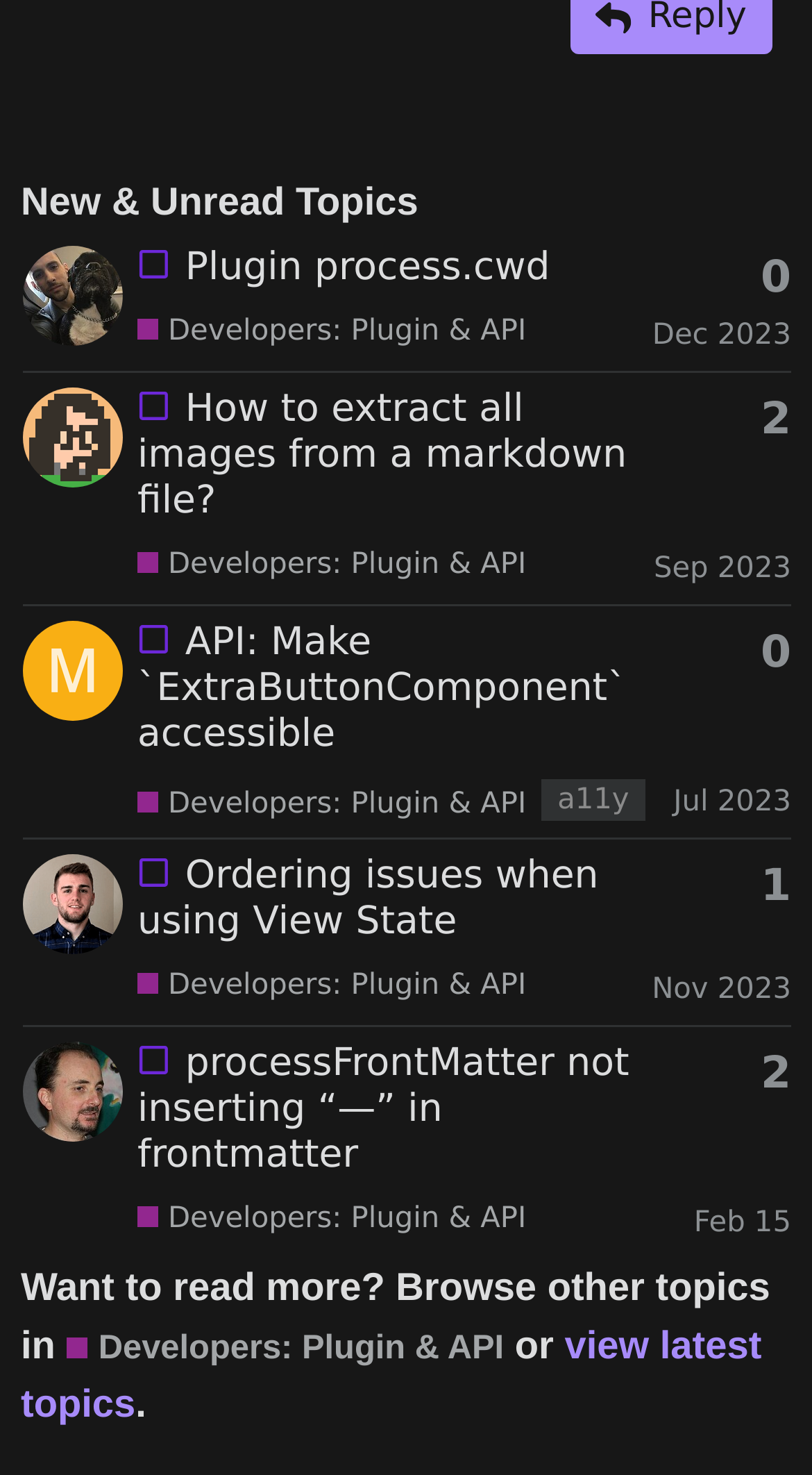What is the name of the plugin interface discussed in the topics?
Respond to the question with a single word or phrase according to the image.

Obsidian